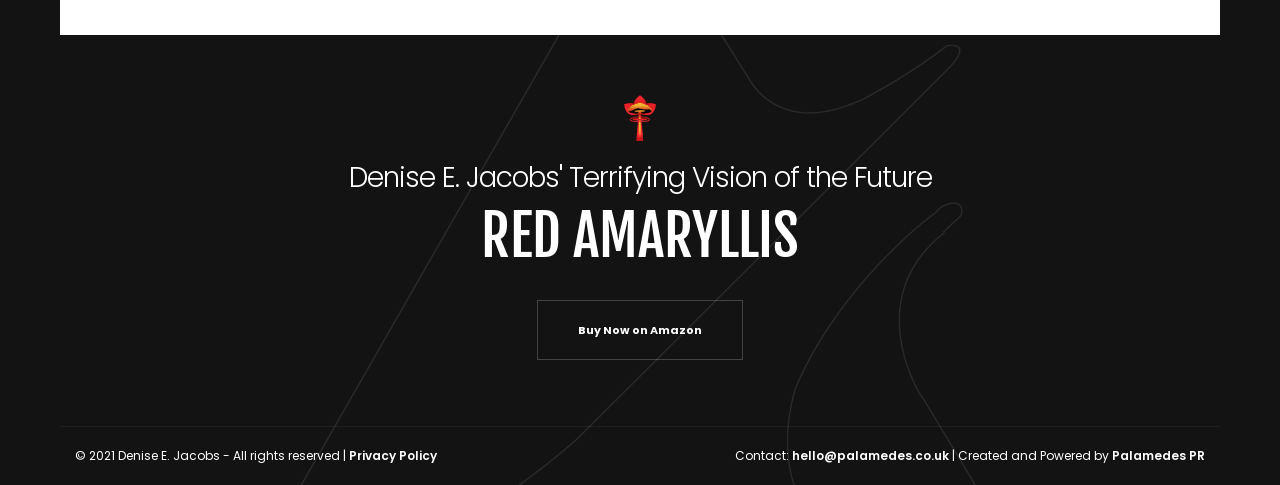What is the title of the book?
Use the image to answer the question with a single word or phrase.

Red Amaryllis